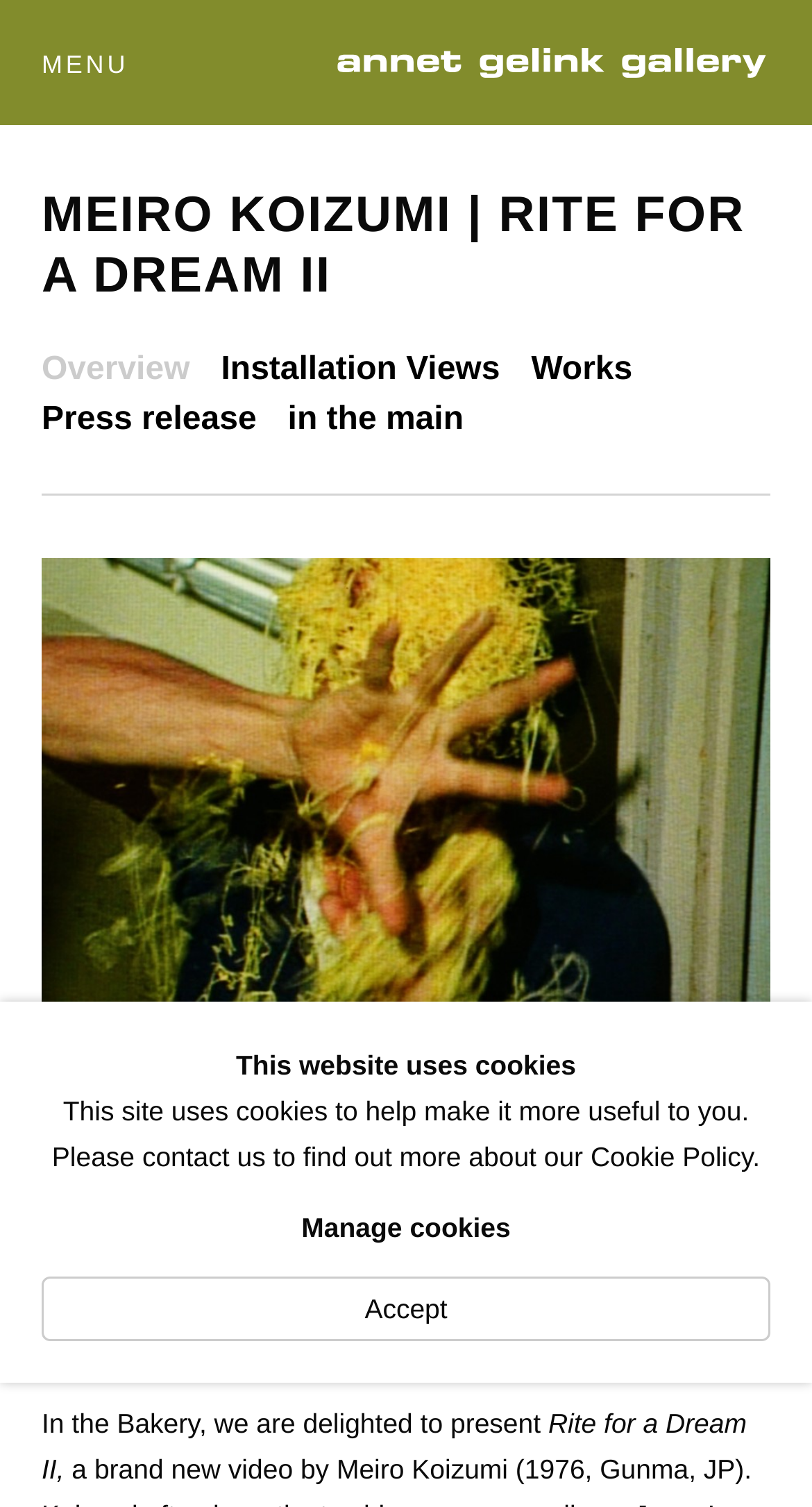Specify the bounding box coordinates of the element's region that should be clicked to achieve the following instruction: "View exhibition works". The bounding box coordinates consist of four float numbers between 0 and 1, in the format [left, top, right, bottom].

[0.051, 0.37, 0.949, 0.742]